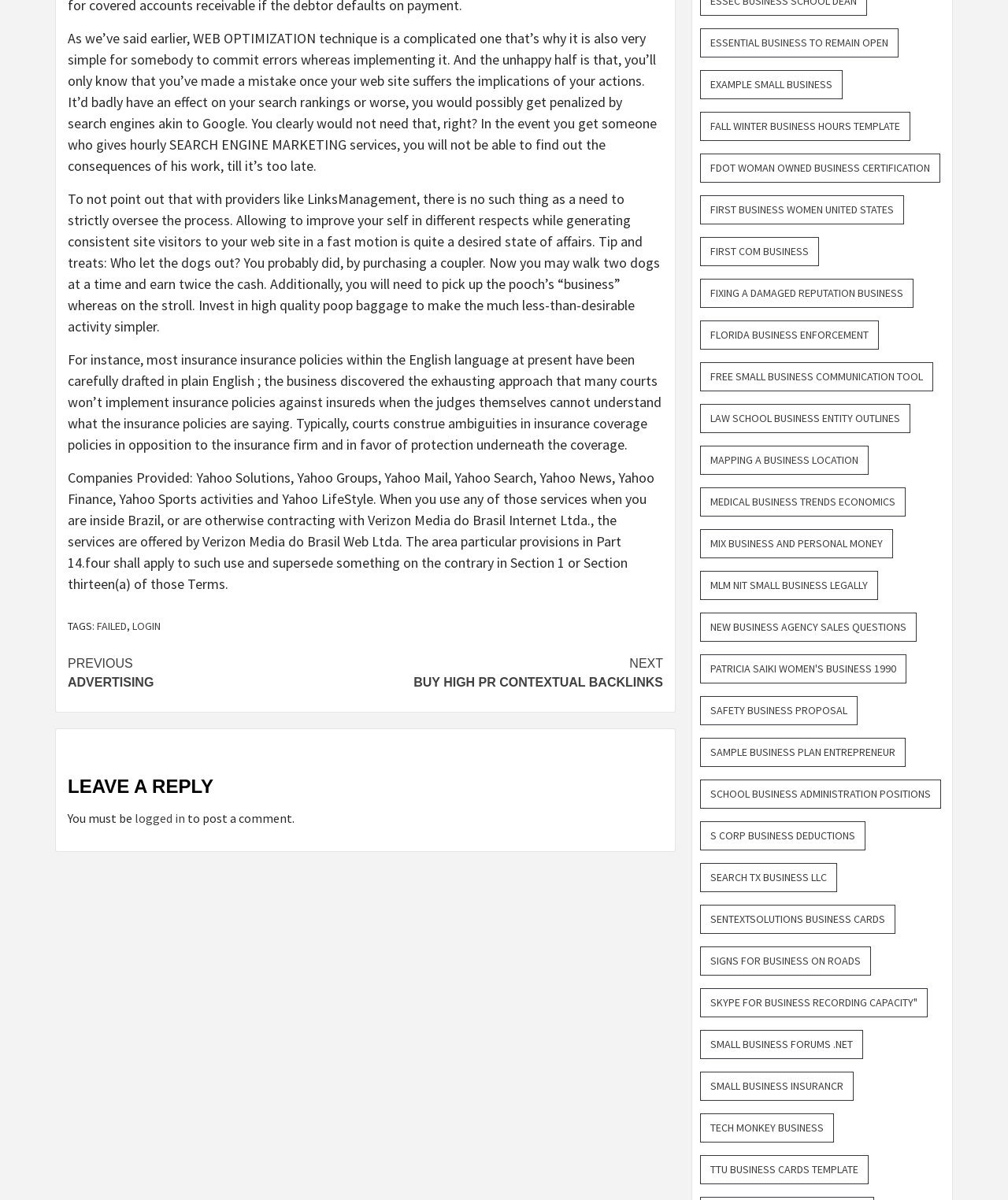What type of links are listed on the right side of the webpage?
Using the details from the image, give an elaborate explanation to answer the question.

The links listed on the right side of the webpage appear to be related to various business topics, such as entrepreneurship, marketing, and finance, and may provide additional resources or information for users.